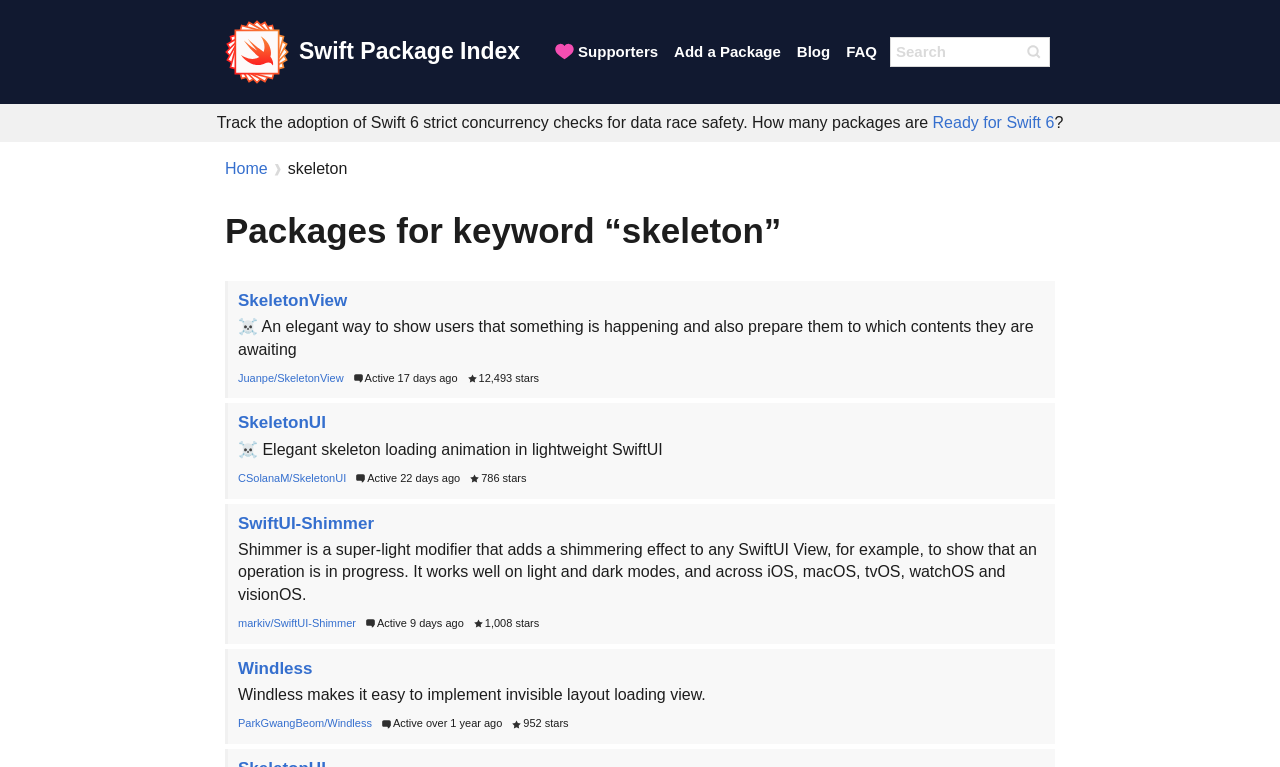Identify the bounding box coordinates of the region I need to click to complete this instruction: "Click on 'Cuelinks Review'".

None